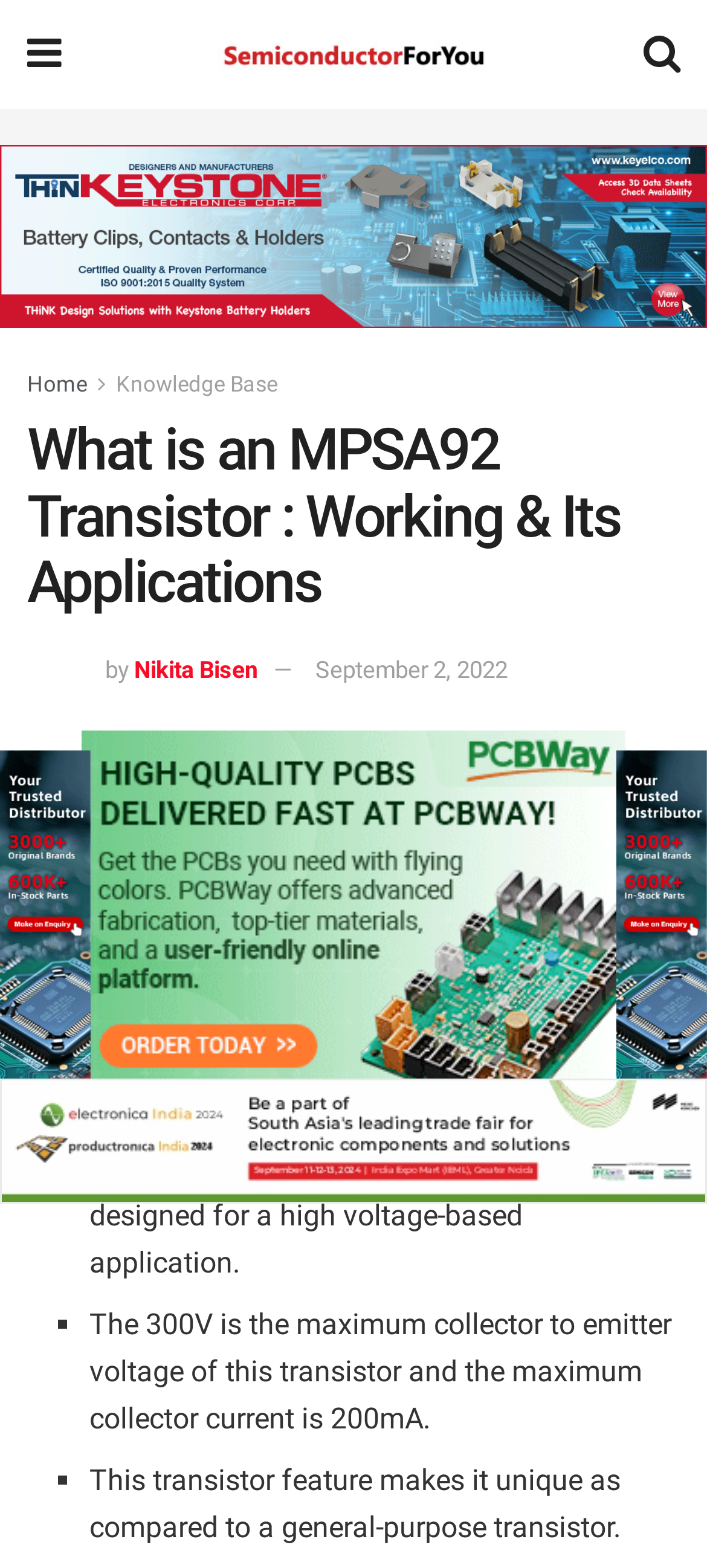Please provide a comprehensive response to the question below by analyzing the image: 
What is the type of transistor described in this article?

I found the answer by looking at the text in the webpage, specifically the sentence 'It is a bipolar junction transistor that is designed for a high voltage-based application.' which is located at the top of the webpage.